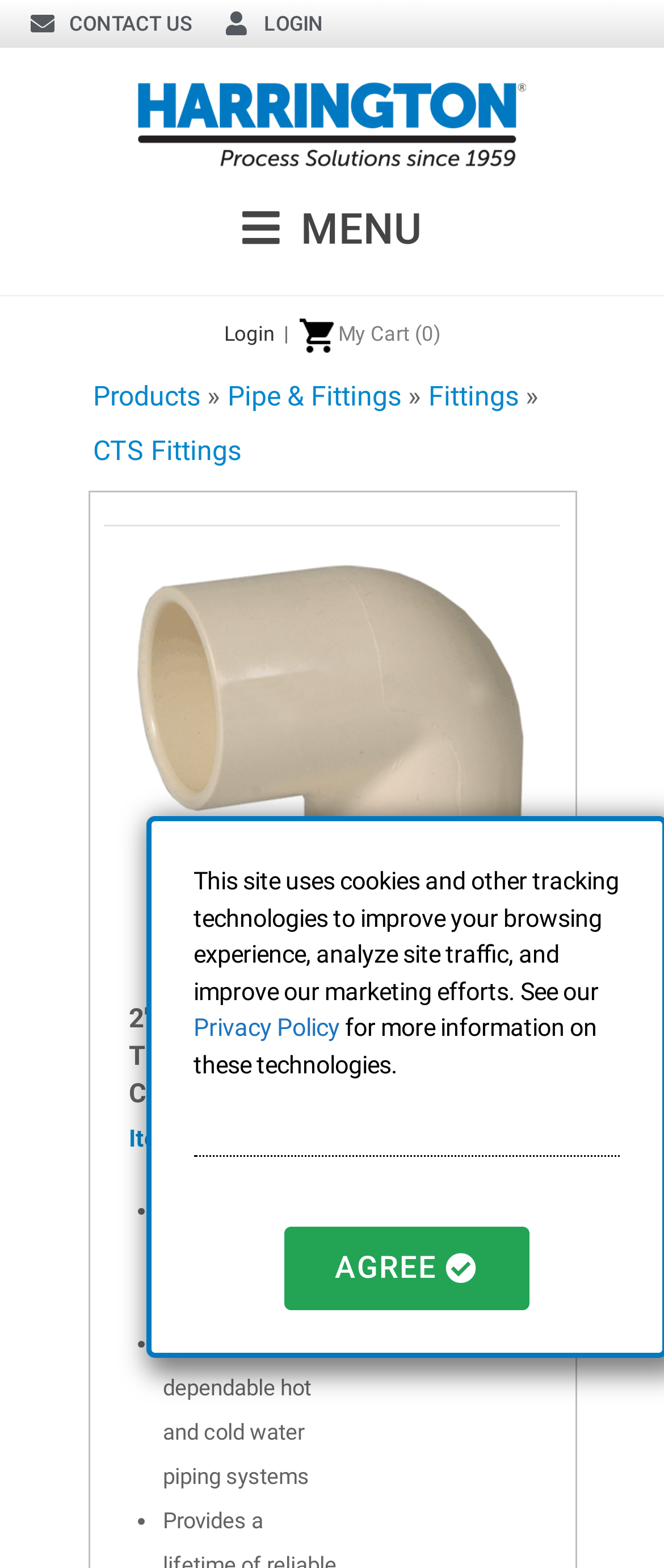What is the company name?
From the image, provide a succinct answer in one word or a short phrase.

Harrington Industrial Plastics